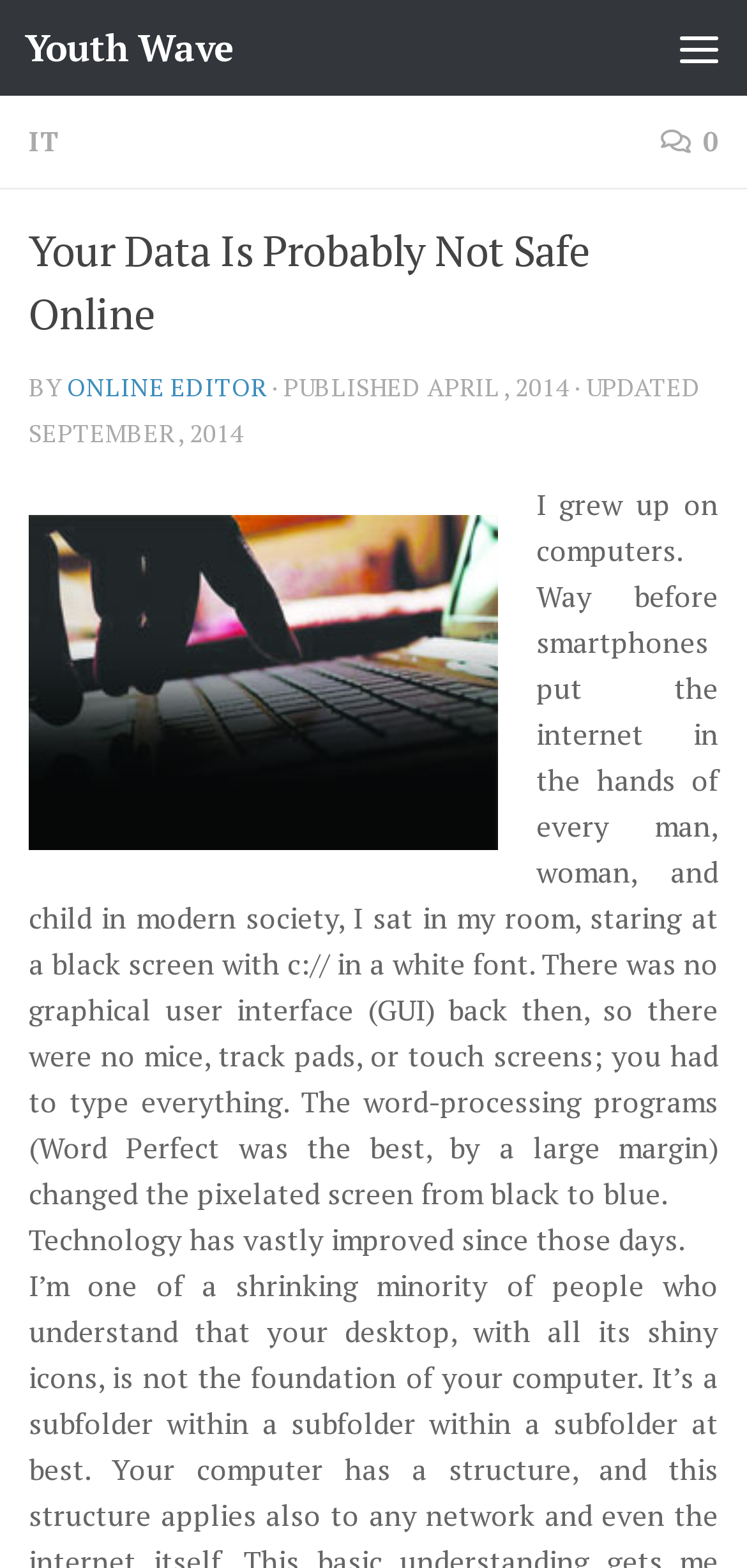Elaborate on the webpage's design and content in a detailed caption.

The webpage is an article titled "Your Data Is Probably Not Safe Online" from Youth Wave. At the top left, there is a link to skip to the content, and next to it, a link to the Youth Wave website. On the top right, there is a menu button. 

Below the menu button, there is a heading with the same title as the webpage, followed by a byline with the author's name, "BY ONLINE EDITOR", and the publication and update dates, "APRIL, 2014" and "SEPTEMBER, 2014", respectively. 

To the right of the byline, there is an image related to the story. Below the image, there is a long paragraph of text that starts with "I grew up on computers..." and describes the author's experience with early computers. 

Below this paragraph, there is another sentence that states "Technology has vastly improved since those days."